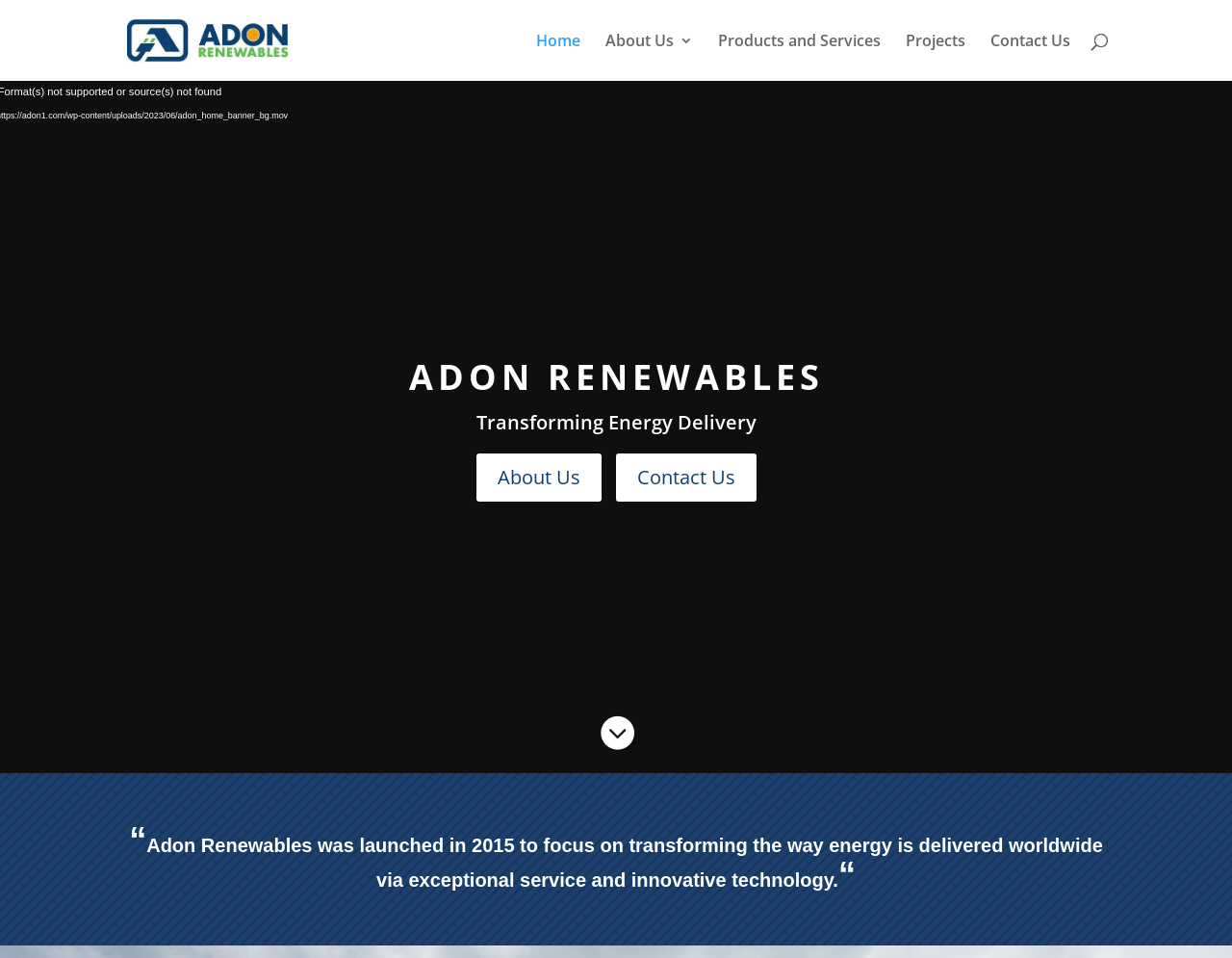Specify the bounding box coordinates of the area to click in order to follow the given instruction: "Contact us."

None